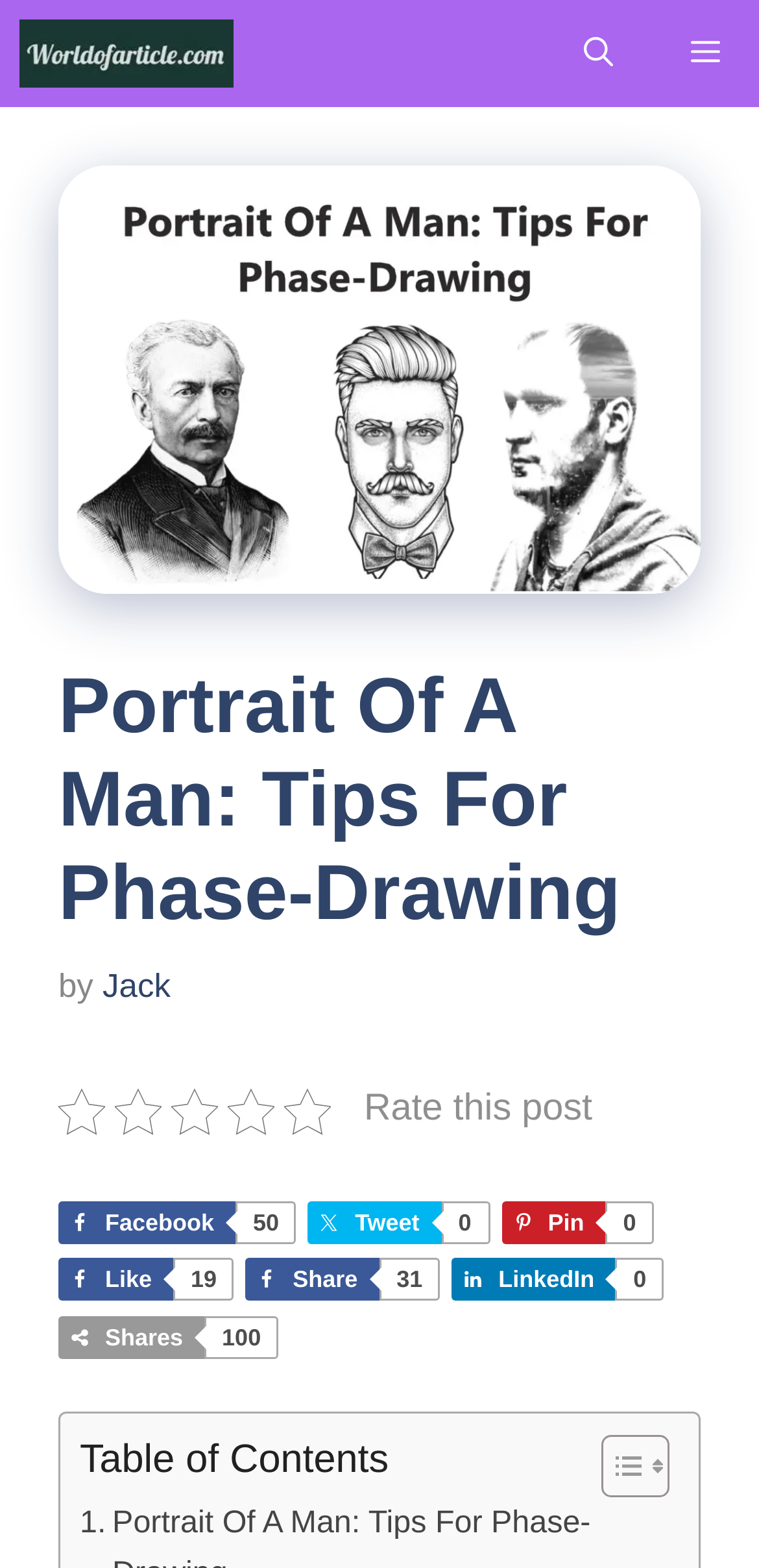Answer the question in one word or a short phrase:
What is the function of the 'Toggle Table of Content' link?

To toggle the table of content